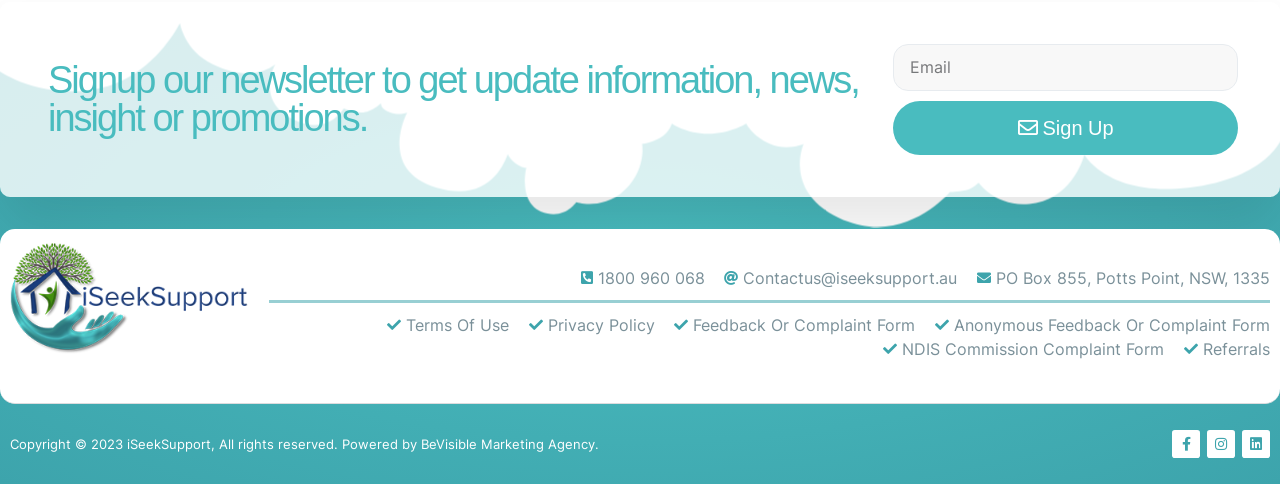Provide a brief response to the question below using one word or phrase:
What is the email address to contact?

Contactus@iseeksupport.au